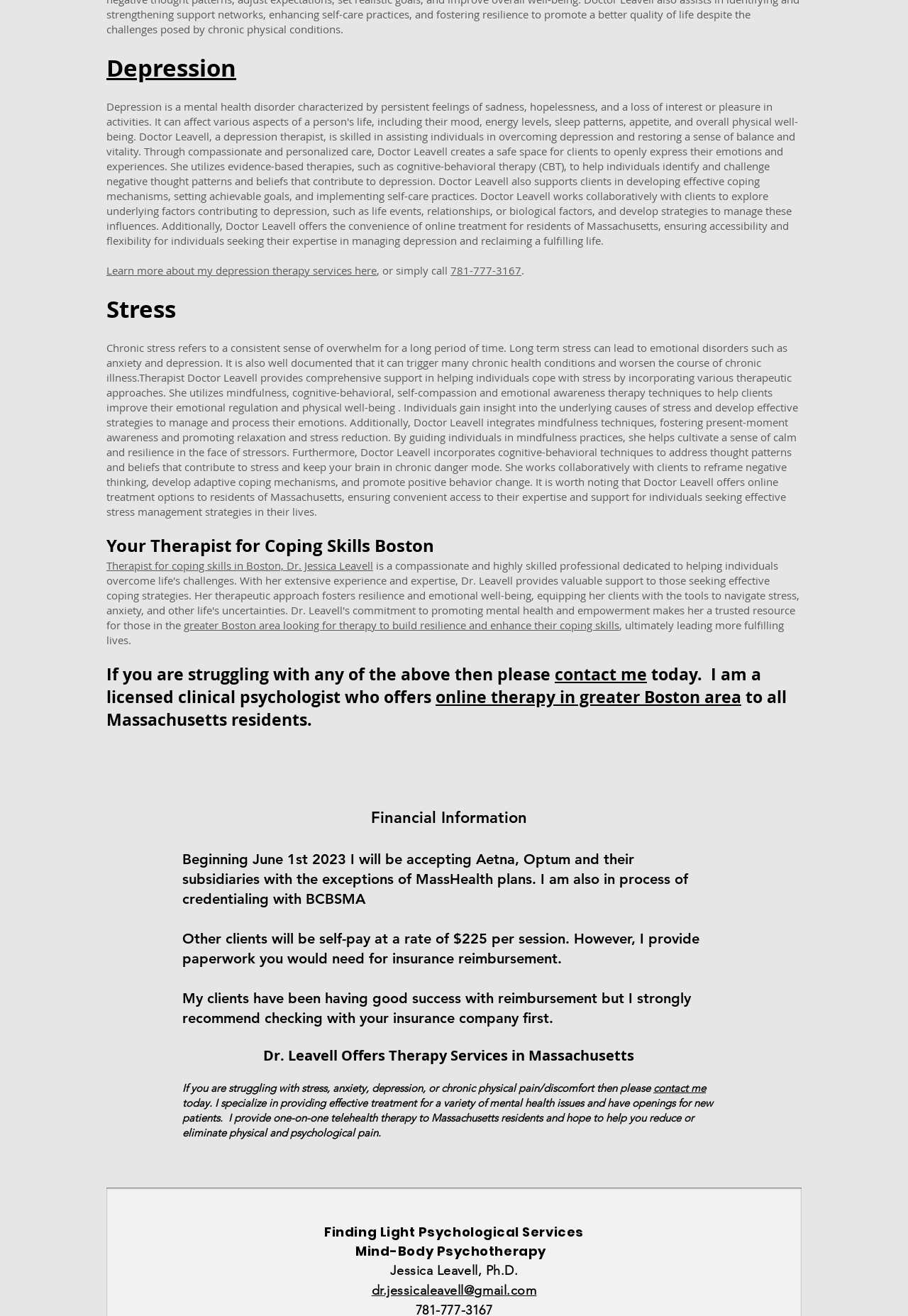What insurance plans are accepted?
Refer to the screenshot and answer in one word or phrase.

Aetna, Optum, BCBSMA